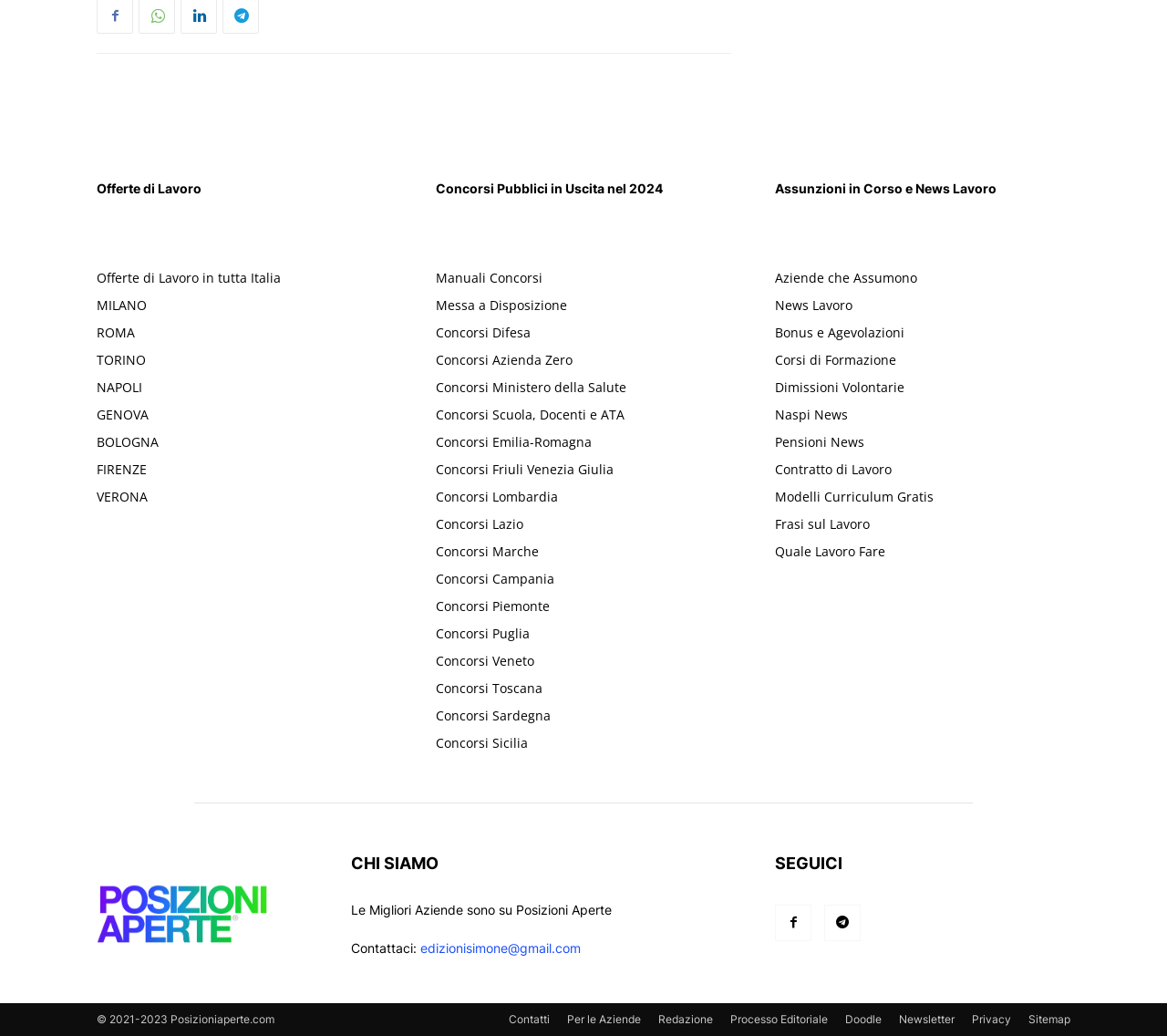Reply to the question with a single word or phrase:
What is the name of the section that lists job offers by location?

Offerte di Lavoro